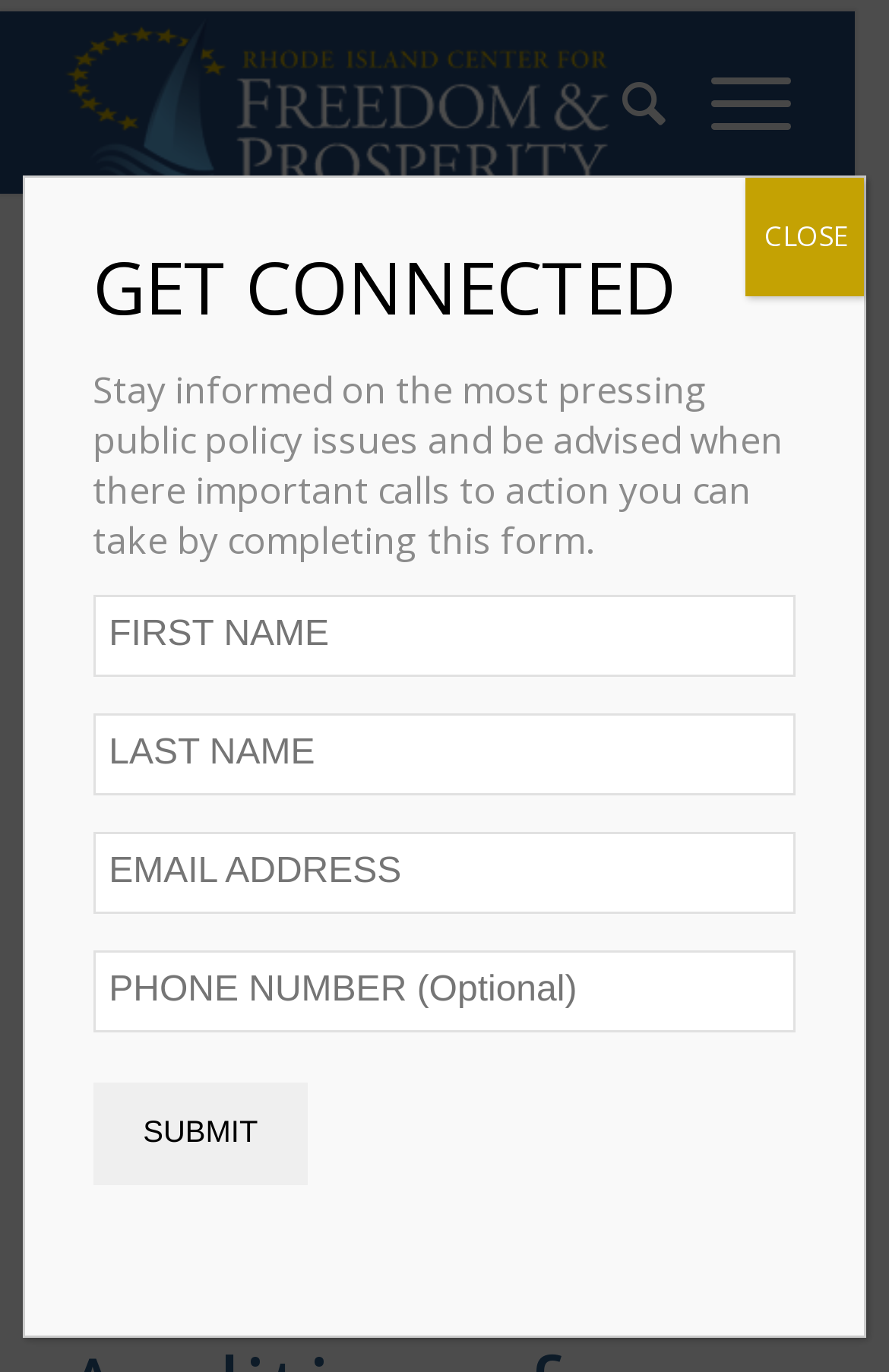Please provide a brief answer to the question using only one word or phrase: 
How many links are there in the top navigation menu?

3